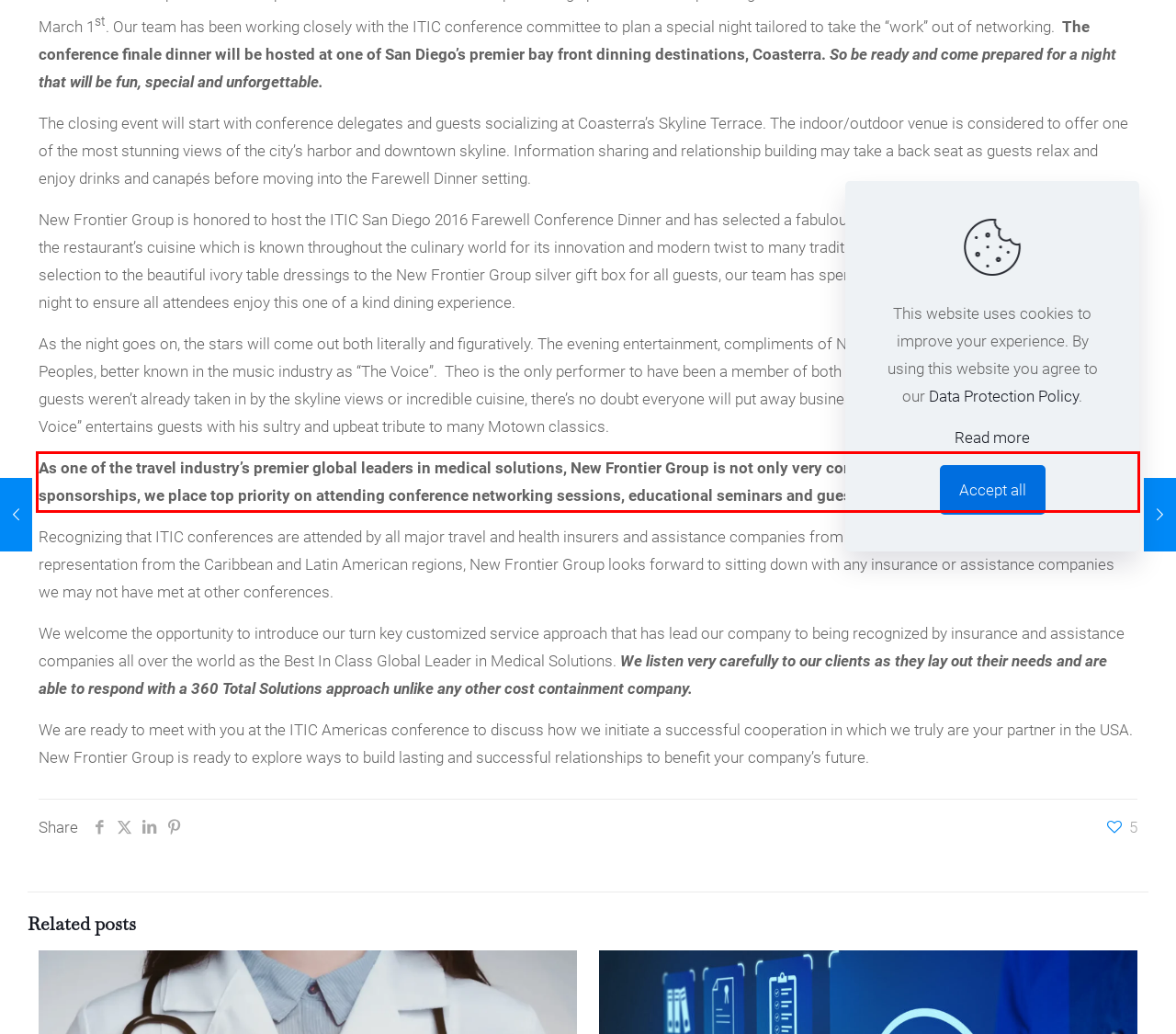Using the provided screenshot, read and generate the text content within the red-bordered area.

As one of the travel industry’s premier global leaders in medical solutions, New Frontier Group is not only very committed to its ITIC conference sponsorships, we place top priority on attending conference networking sessions, educational seminars and guest speaker lectures.